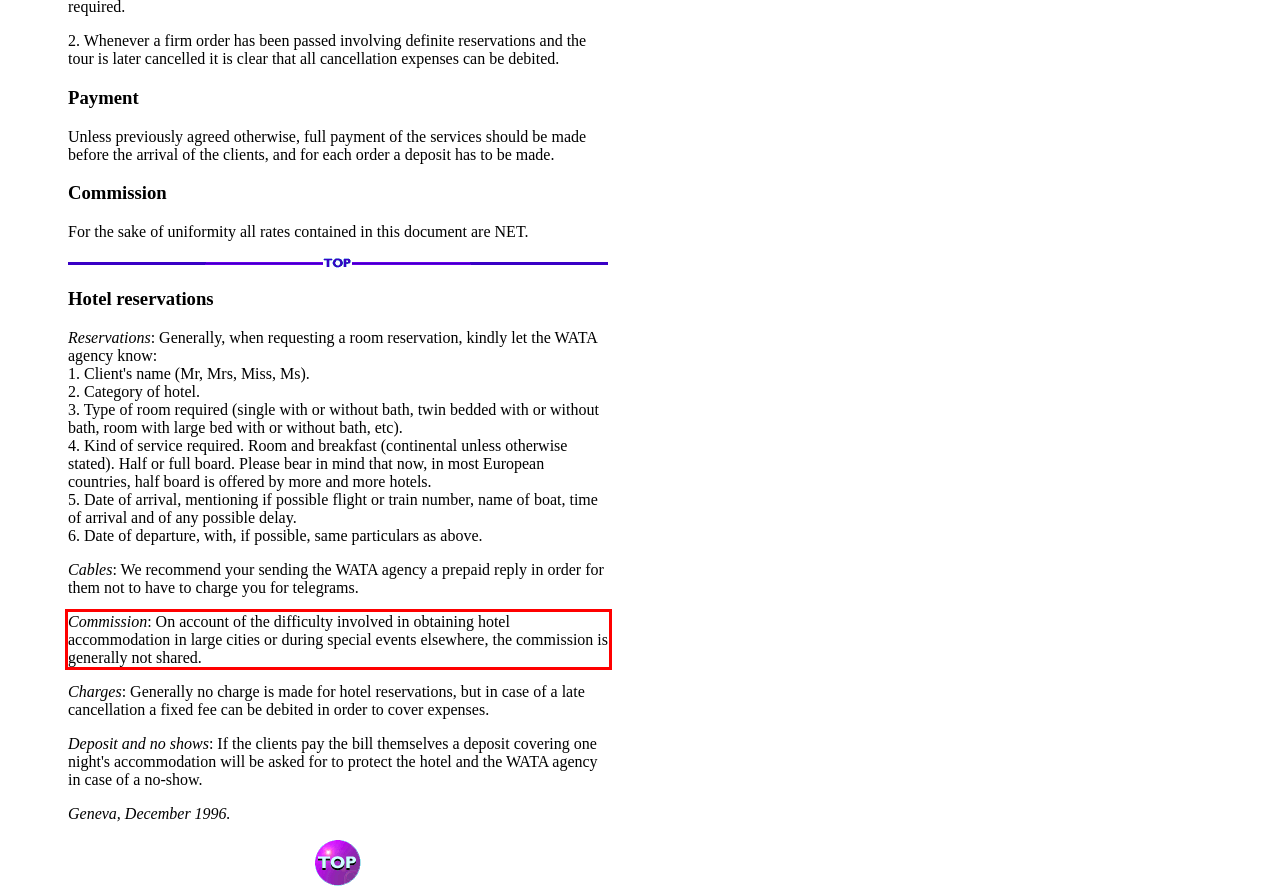Analyze the red bounding box in the provided webpage screenshot and generate the text content contained within.

Commission: On account of the difficulty involved in obtaining hotel accommodation in large cities or during special events elsewhere, the commission is generally not shared.